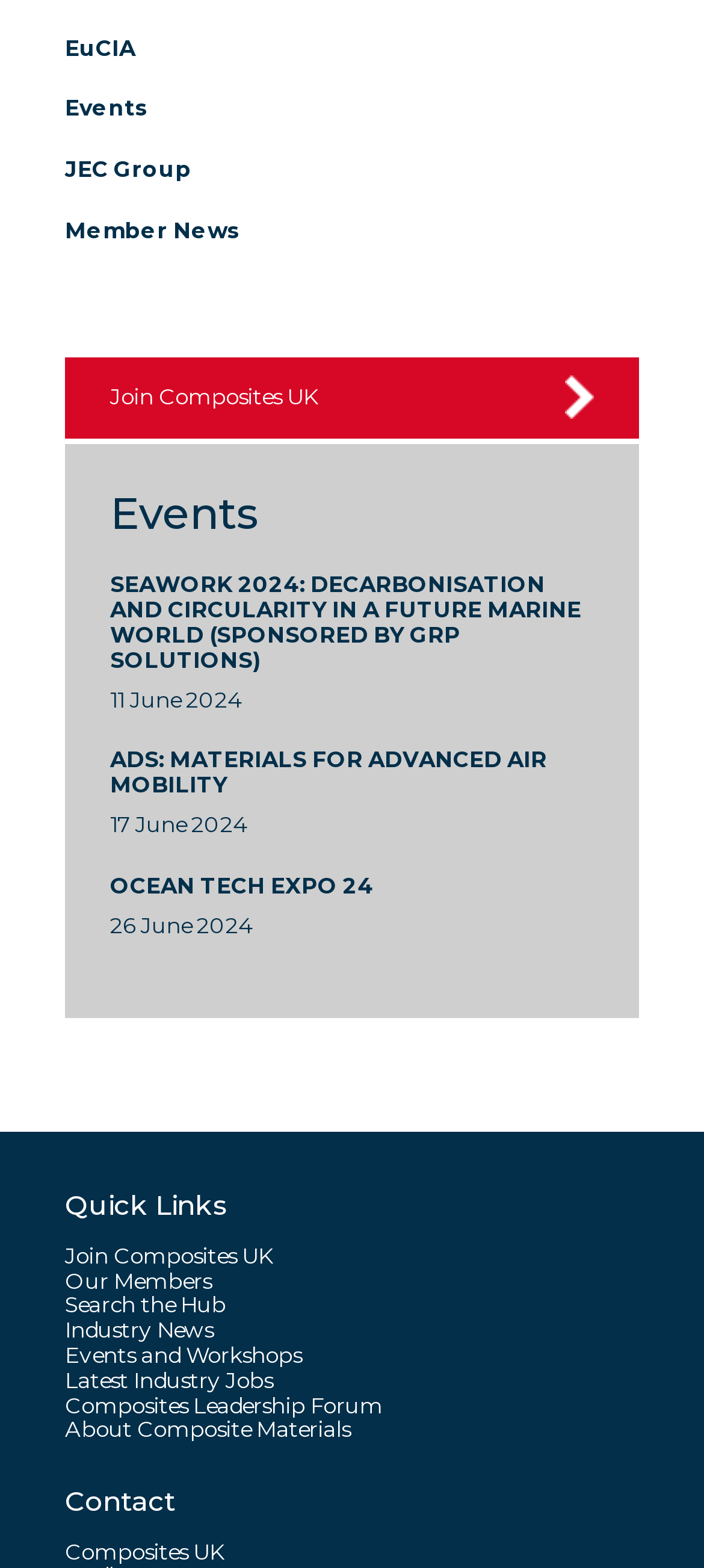Please specify the bounding box coordinates of the area that should be clicked to accomplish the following instruction: "View SEAWORK 2024 event details". The coordinates should consist of four float numbers between 0 and 1, i.e., [left, top, right, bottom].

[0.156, 0.365, 0.844, 0.429]